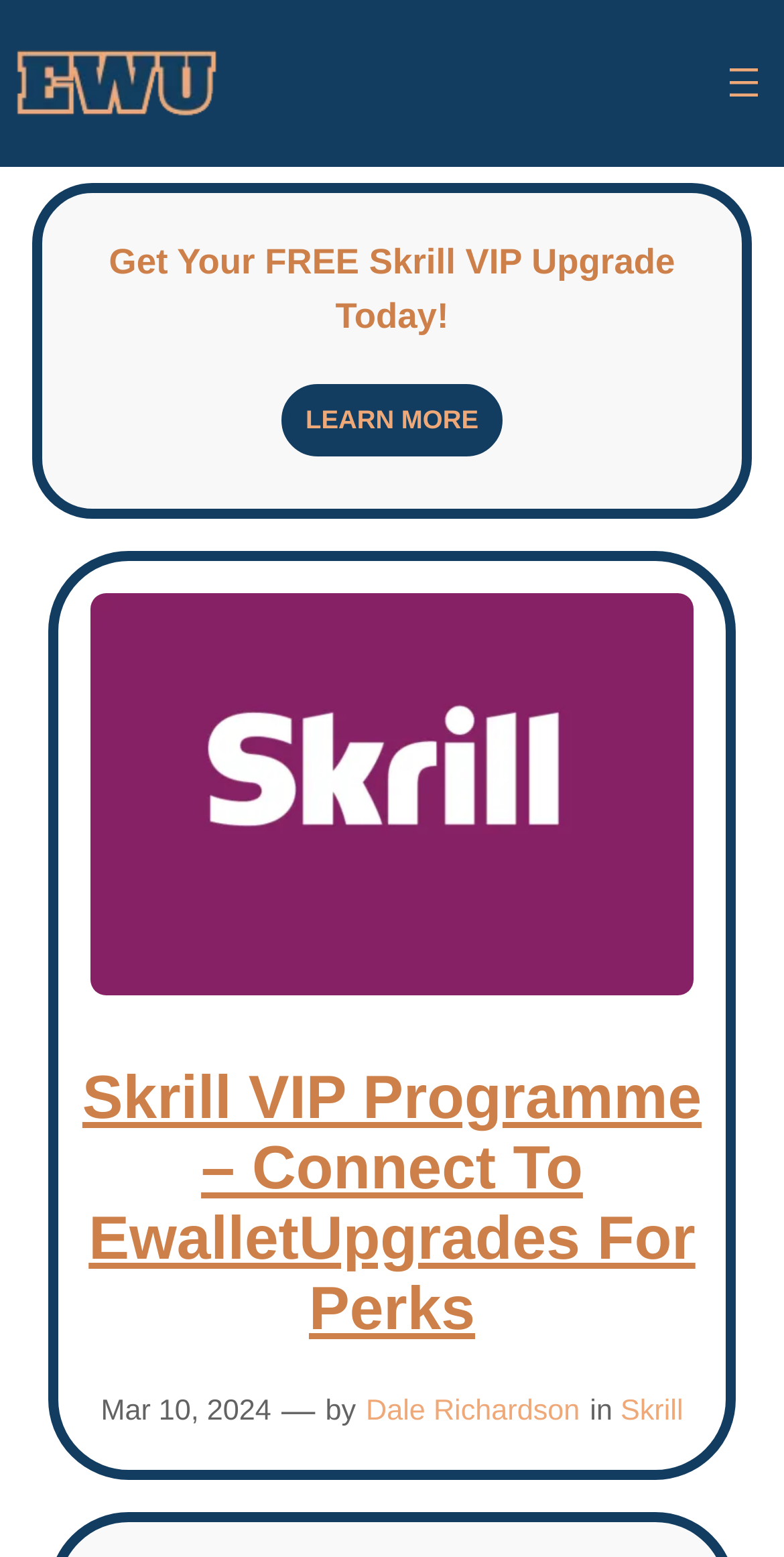Please provide the bounding box coordinates in the format (top-left x, top-left y, bottom-right x, bottom-right y). Remember, all values are floating point numbers between 0 and 1. What is the bounding box coordinate of the region described as: Mar 10, 2024

[0.129, 0.896, 0.346, 0.917]